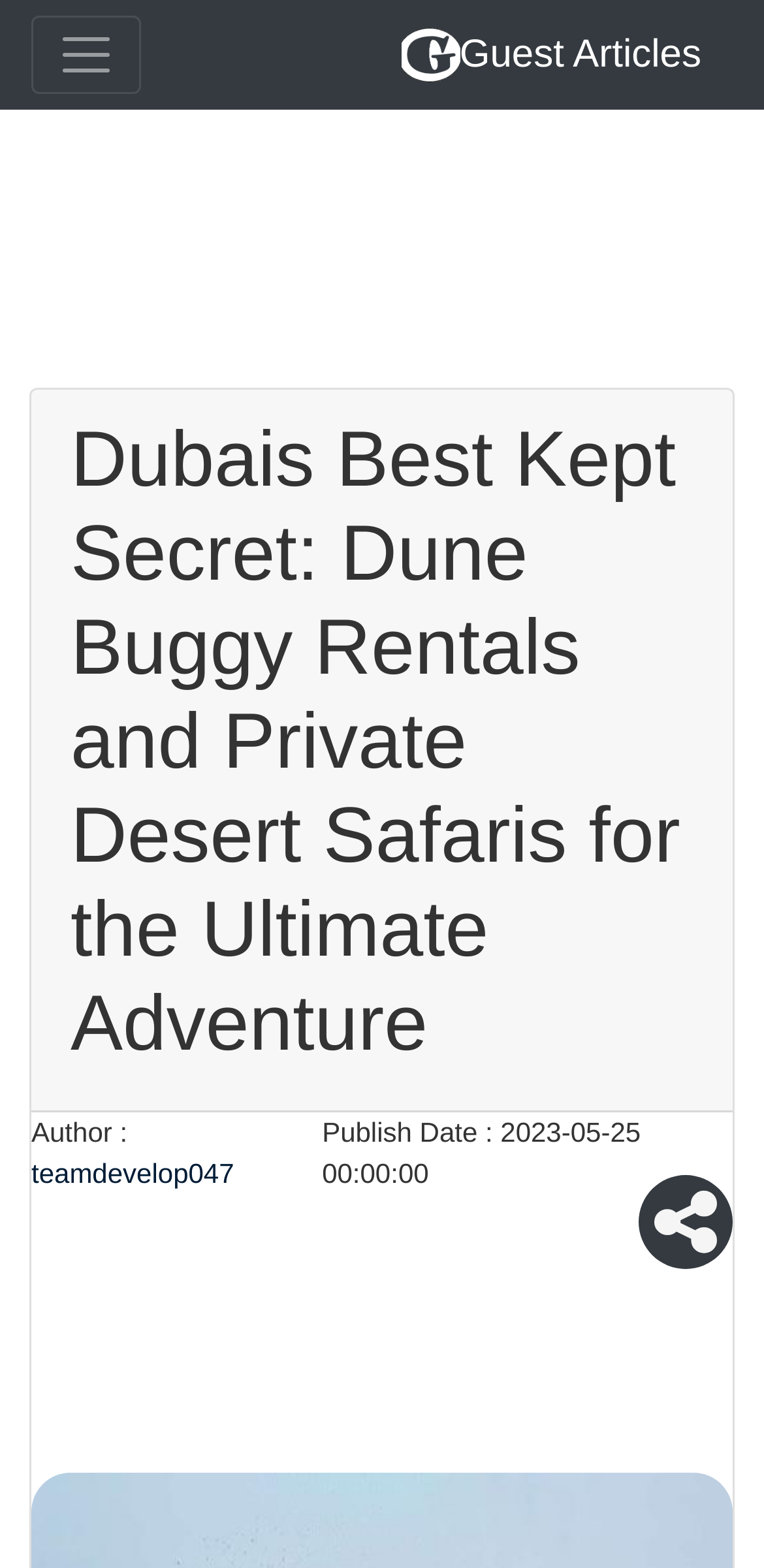What is the navigation button called?
Refer to the screenshot and deliver a thorough answer to the question presented.

The navigation button is located at the top of the page and is labeled as 'Toggle navigation'. This button is used to expand or collapse the navigation menu.